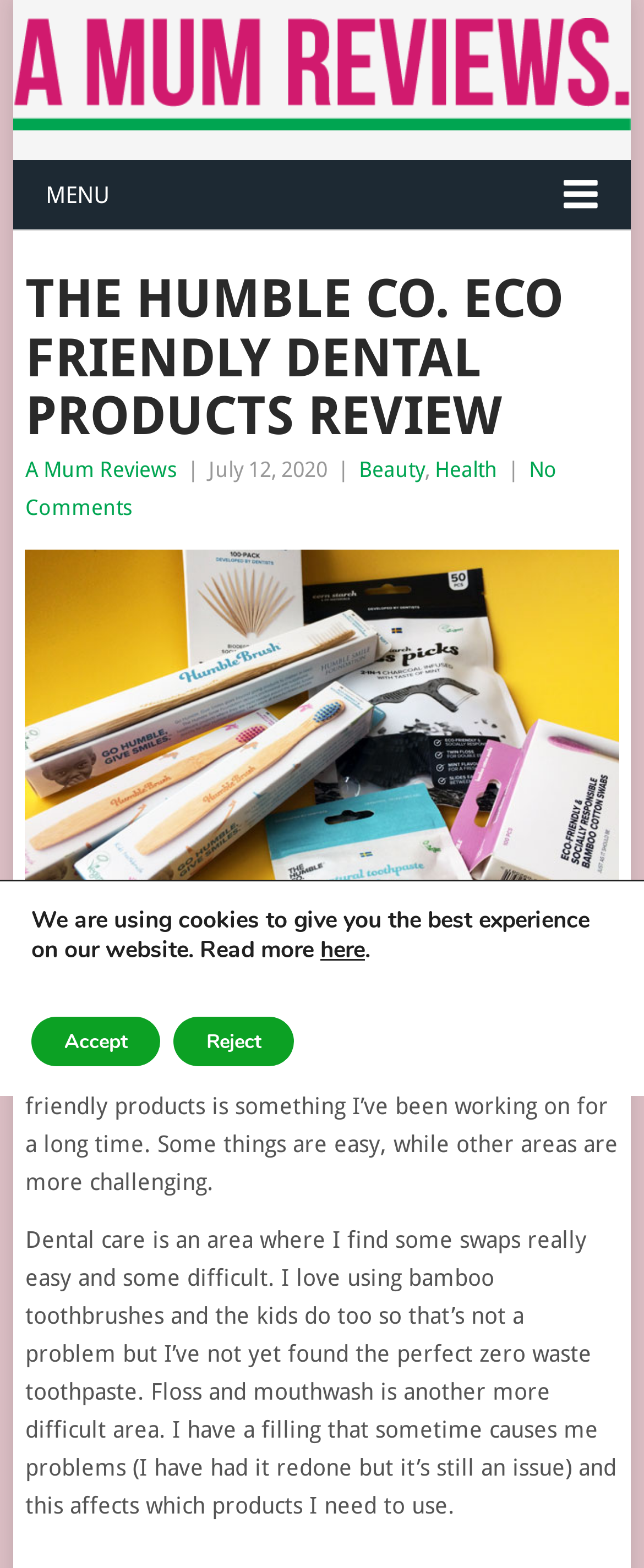Pinpoint the bounding box coordinates for the area that should be clicked to perform the following instruction: "Read the article about The Humble Co. Eco Friendly Dental Products Review".

[0.039, 0.35, 0.961, 0.618]